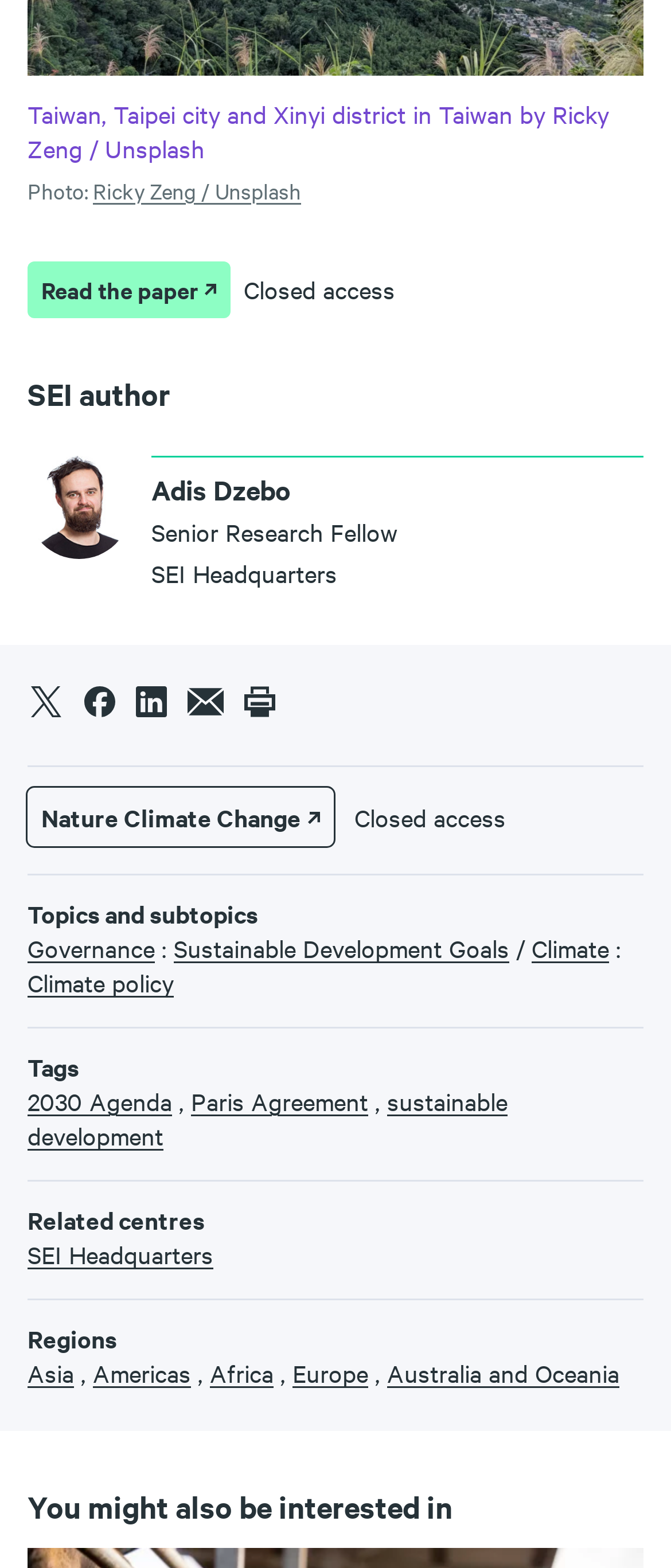Please identify the bounding box coordinates of the clickable region that I should interact with to perform the following instruction: "go to Dissolution page". The coordinates should be expressed as four float numbers between 0 and 1, i.e., [left, top, right, bottom].

None